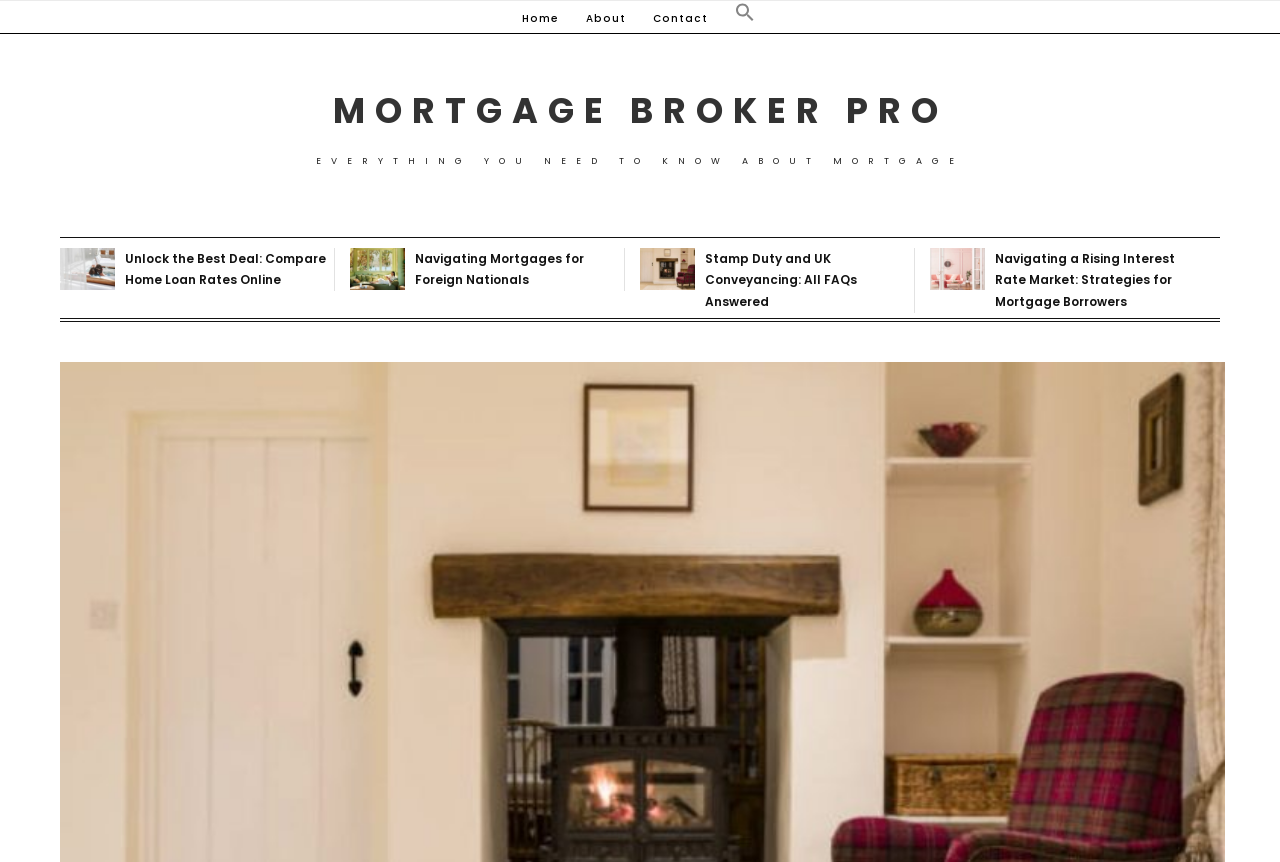Your task is to extract the text of the main heading from the webpage.

MORTGAGE BROKER PRO